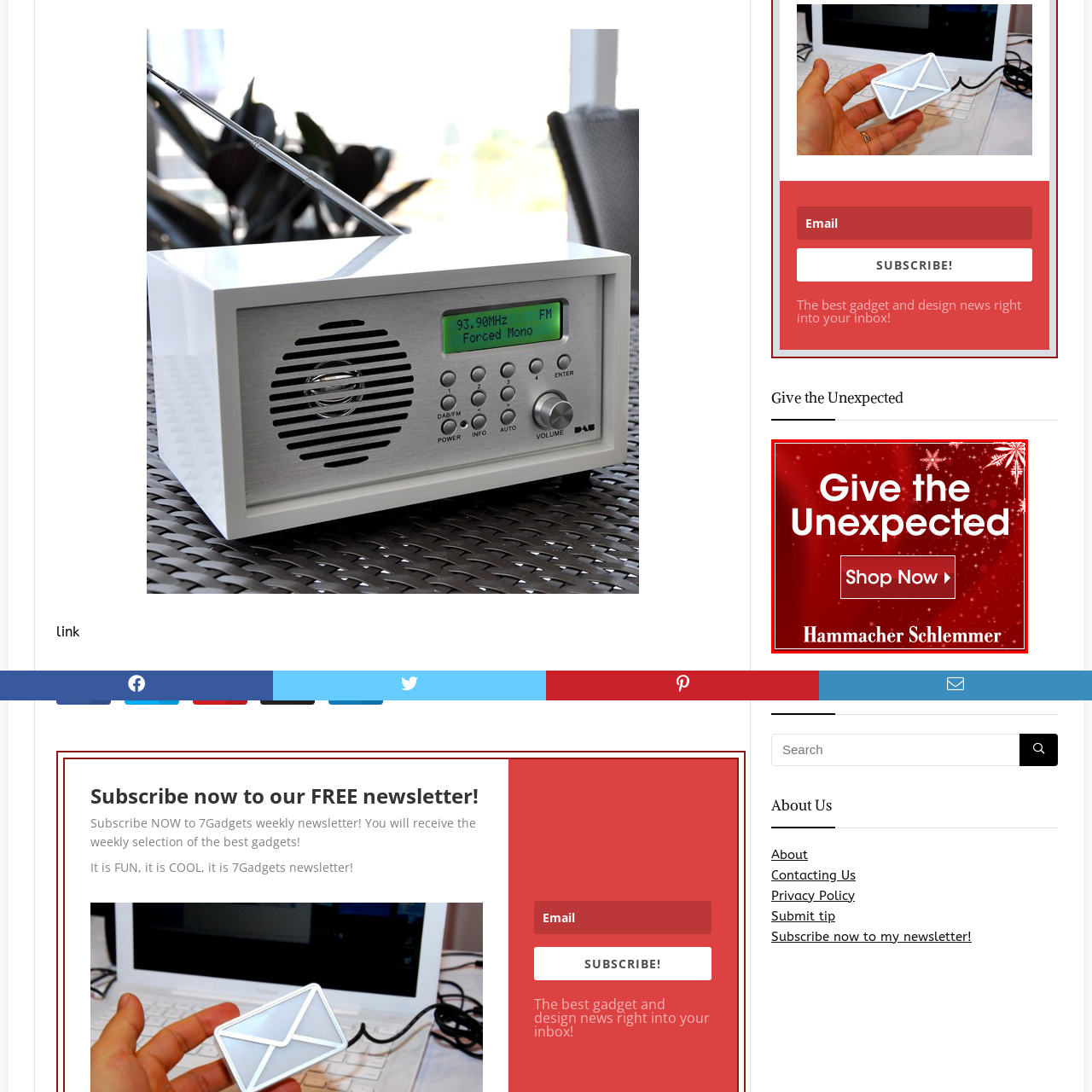Give an in-depth description of the image within the red border.

This vibrant advertisement is designed to capture attention with the bold phrase "Give the Unexpected," encouraging viewers to explore unique gifting options. The eye-catching red background evokes feelings of excitement and celebration, perfectly aligning with the festive season. Prominently featured is a call-to-action button that directs users to "Shop Now," inviting them to browse a special collection from Hammacher Schlemmer, a notable retailer known for its innovative products. The design combines striking typography and a clean layout, making it an effective promotional tool for those seeking memorable gifts for any occasion. Decorative snowflake motifs subtly enhance the festive theme, reinforcing the idea of giving something truly special.